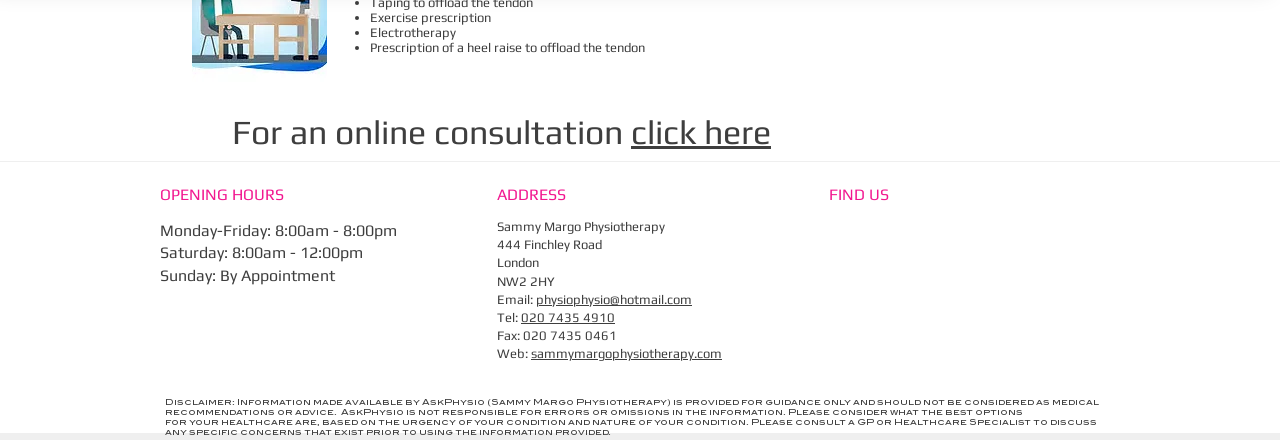Please determine the bounding box coordinates, formatted as (top-left x, top-left y, bottom-right x, bottom-right y), with all values as floating point numbers between 0 and 1. Identify the bounding box of the region described as: 020 7435 4910​

[0.407, 0.704, 0.48, 0.738]